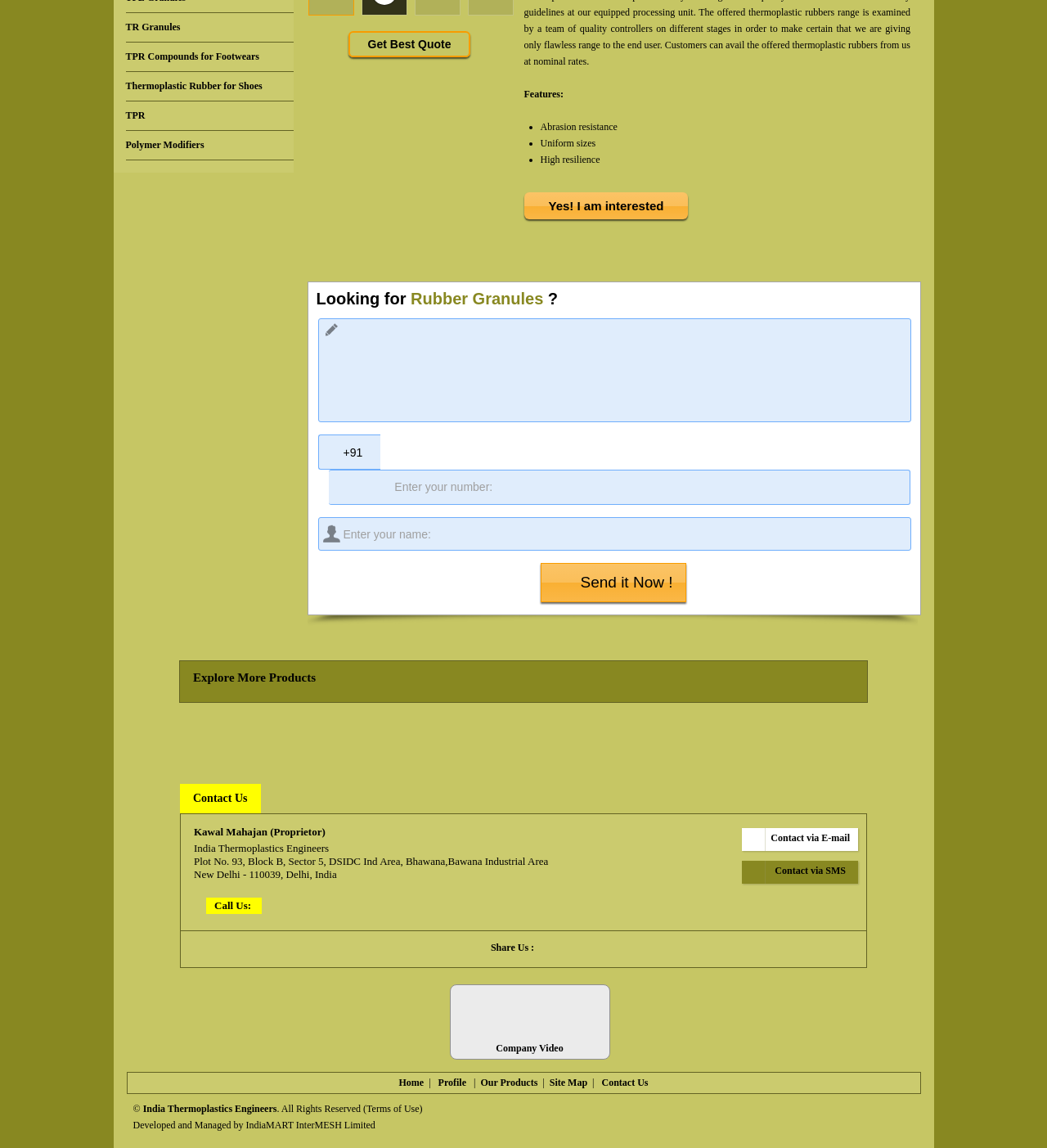Identify the bounding box of the UI element described as follows: "Contact Us". Provide the coordinates as four float numbers in the range of 0 to 1 [left, top, right, bottom].

[0.184, 0.69, 0.236, 0.701]